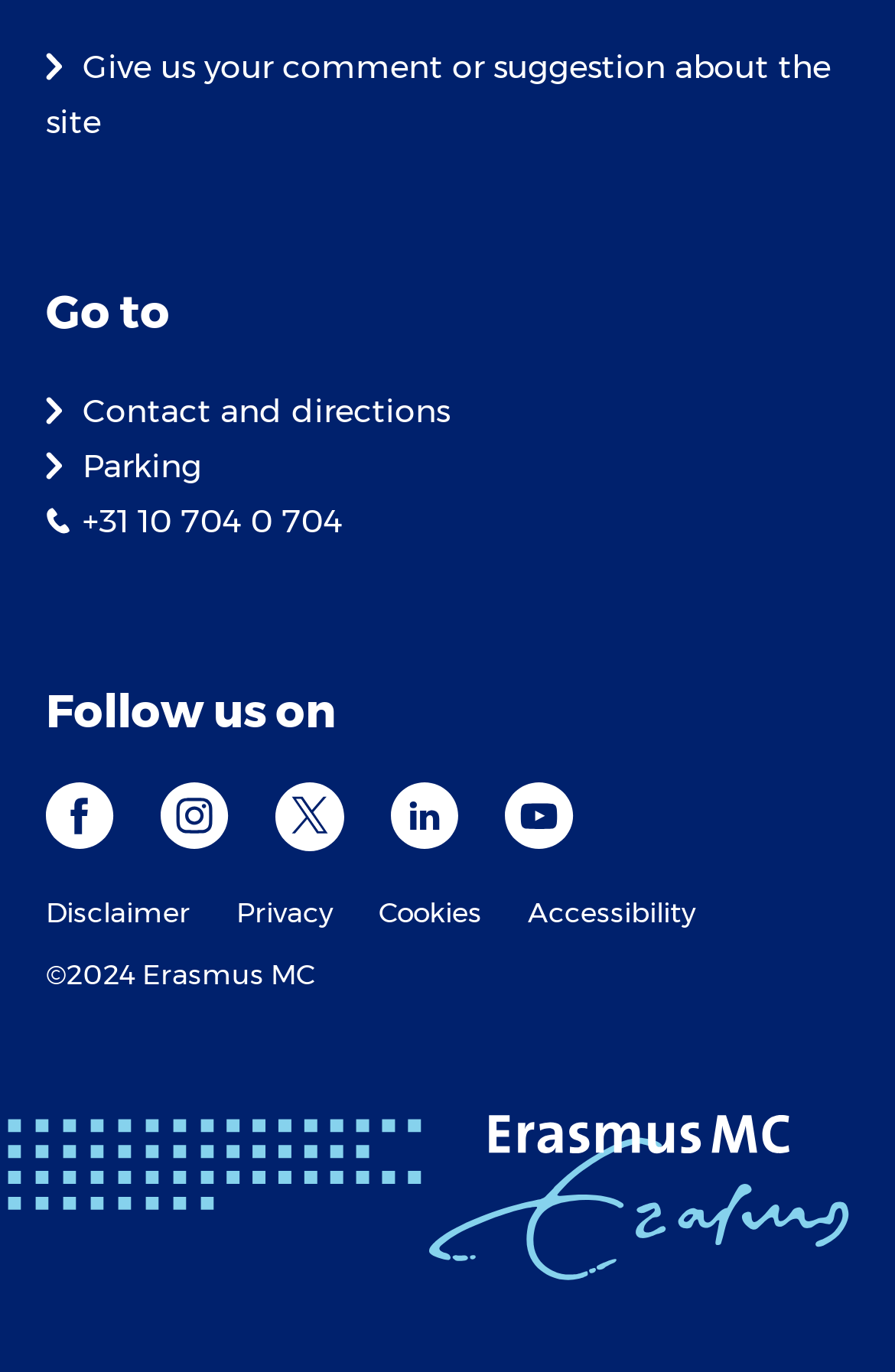Determine the bounding box coordinates for the element that should be clicked to follow this instruction: "Give us your comment or suggestion about the site". The coordinates should be given as four float numbers between 0 and 1, in the format [left, top, right, bottom].

[0.051, 0.033, 0.928, 0.103]